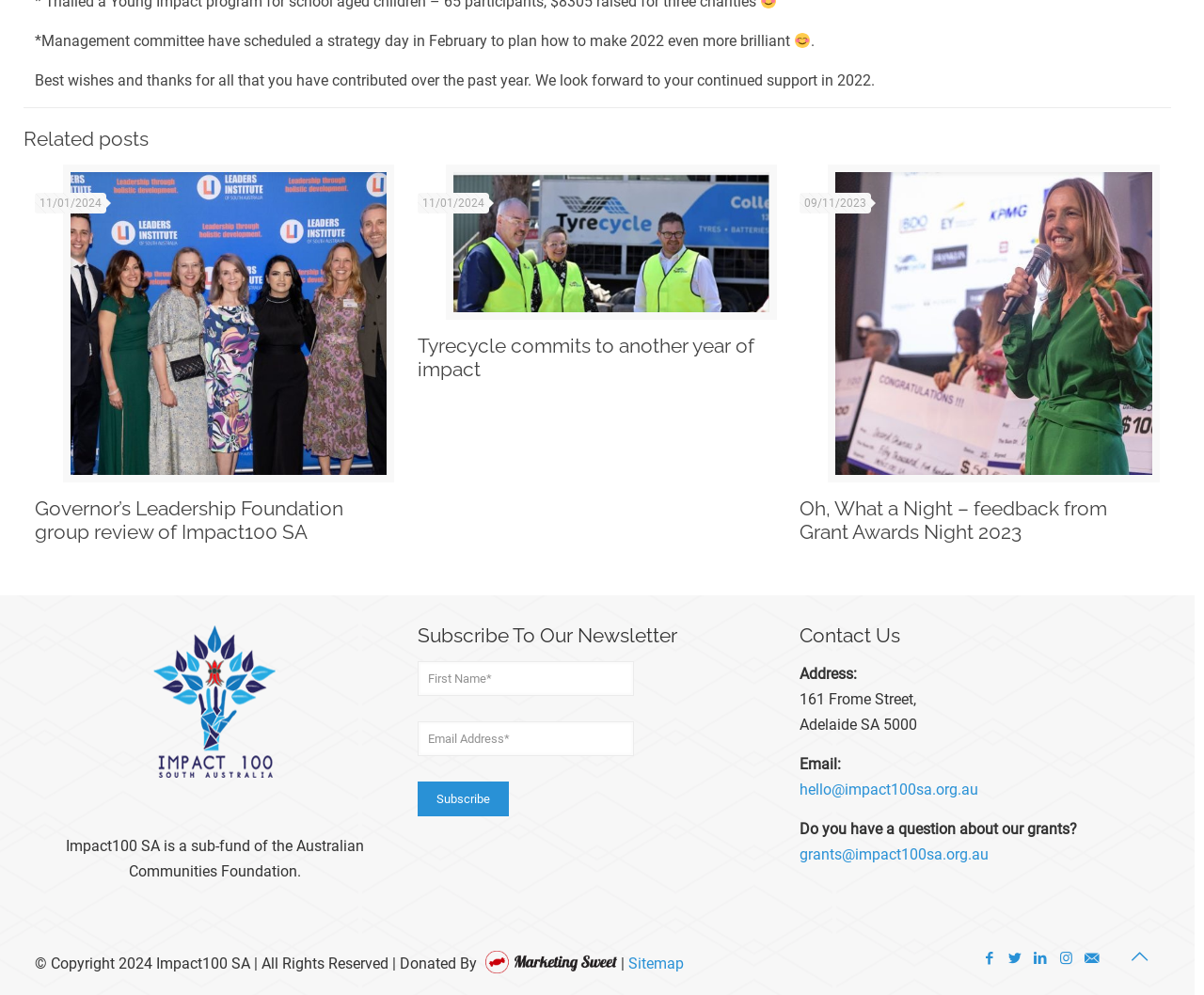Provide the bounding box coordinates of the HTML element described by the text: "grants@impact100sa.org.au". The coordinates should be in the format [left, top, right, bottom] with values between 0 and 1.

[0.664, 0.849, 0.821, 0.867]